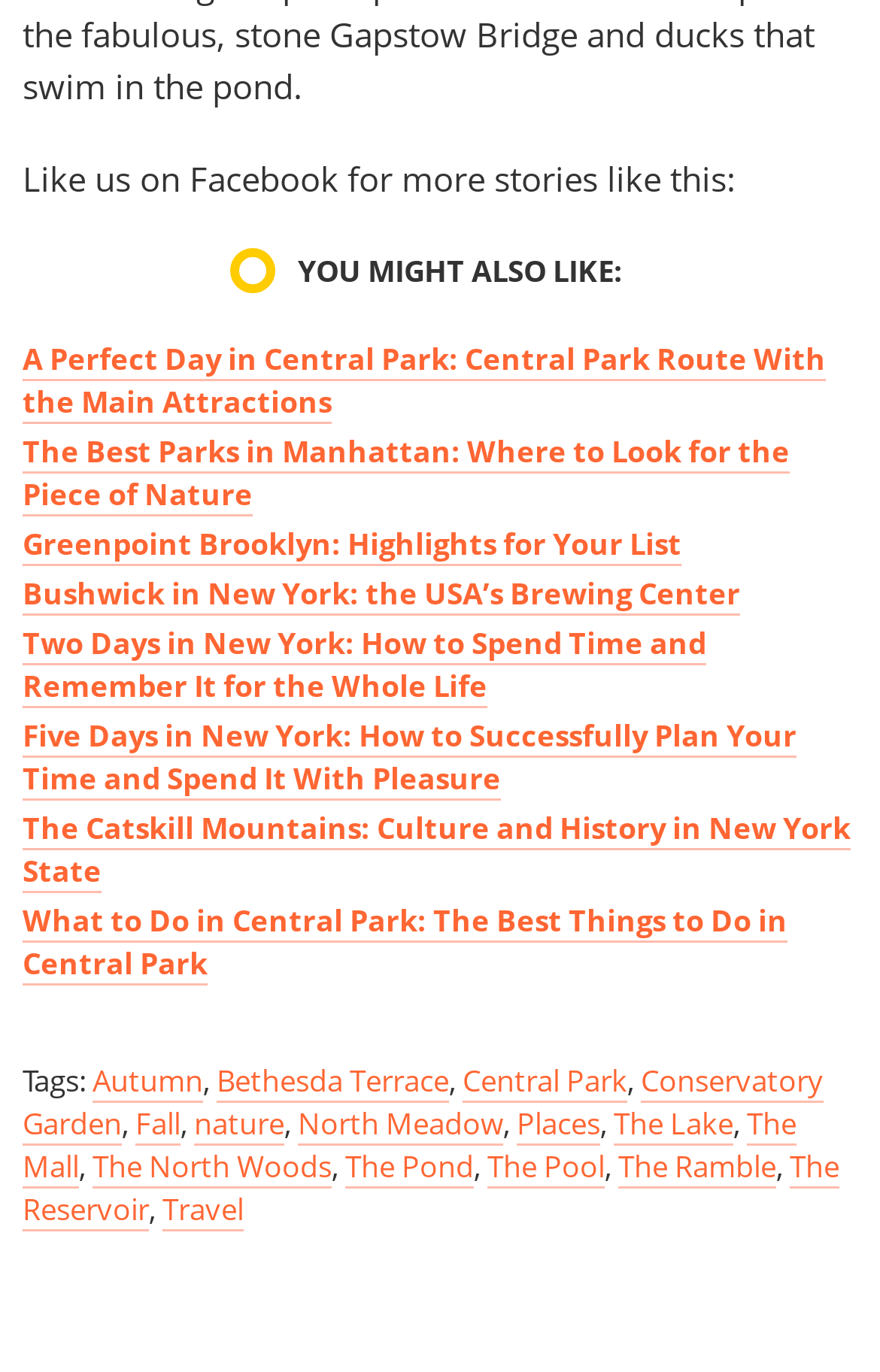Please determine the bounding box coordinates for the element that should be clicked to follow these instructions: "Learn about Travel in New York".

[0.185, 0.866, 0.277, 0.897]